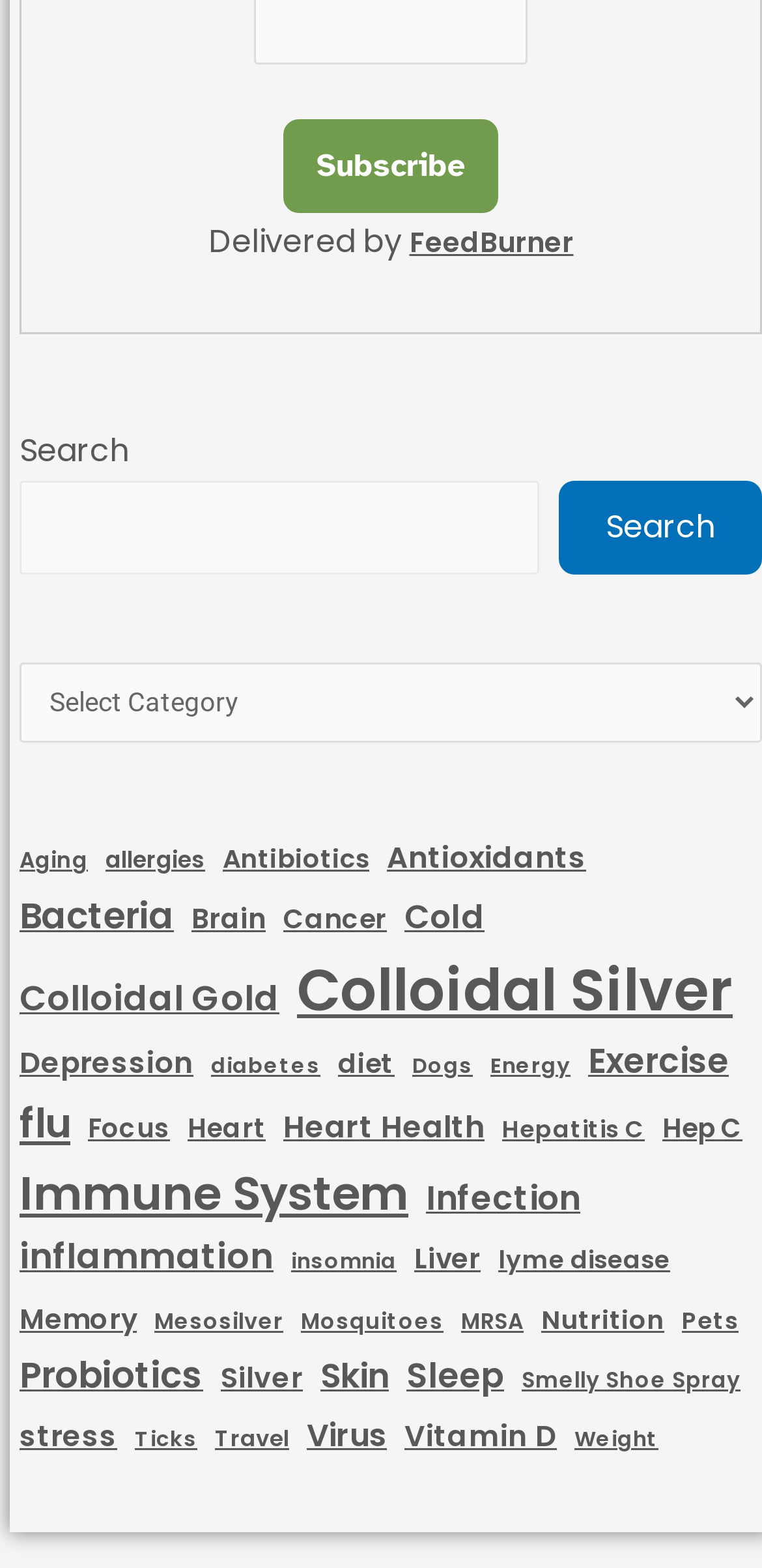Kindly determine the bounding box coordinates of the area that needs to be clicked to fulfill this instruction: "Subscribe to the newsletter".

[0.372, 0.076, 0.654, 0.136]